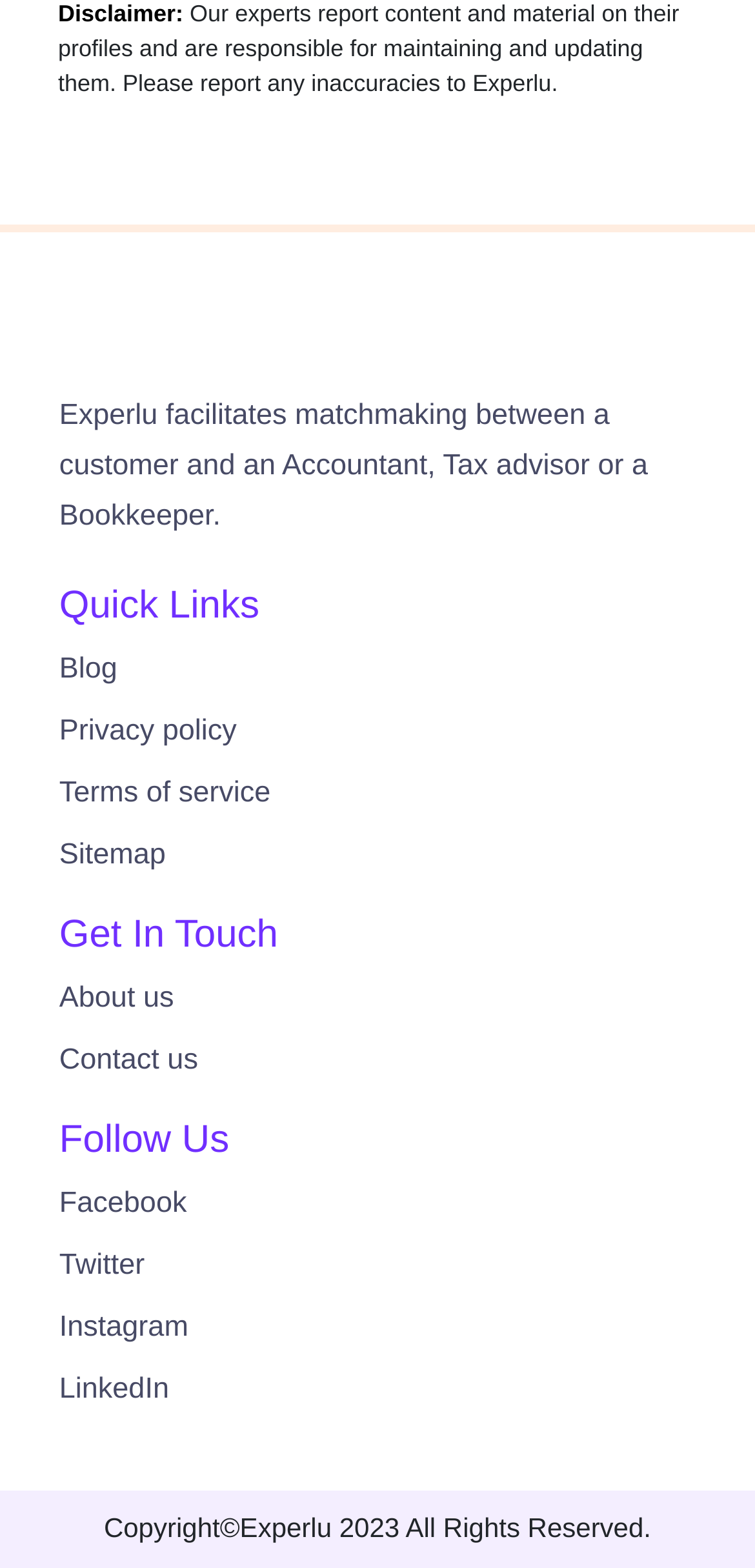Give a one-word or one-phrase response to the question:
What is the name of the section that lists Blog, Privacy policy, and Terms of service?

Quick Links